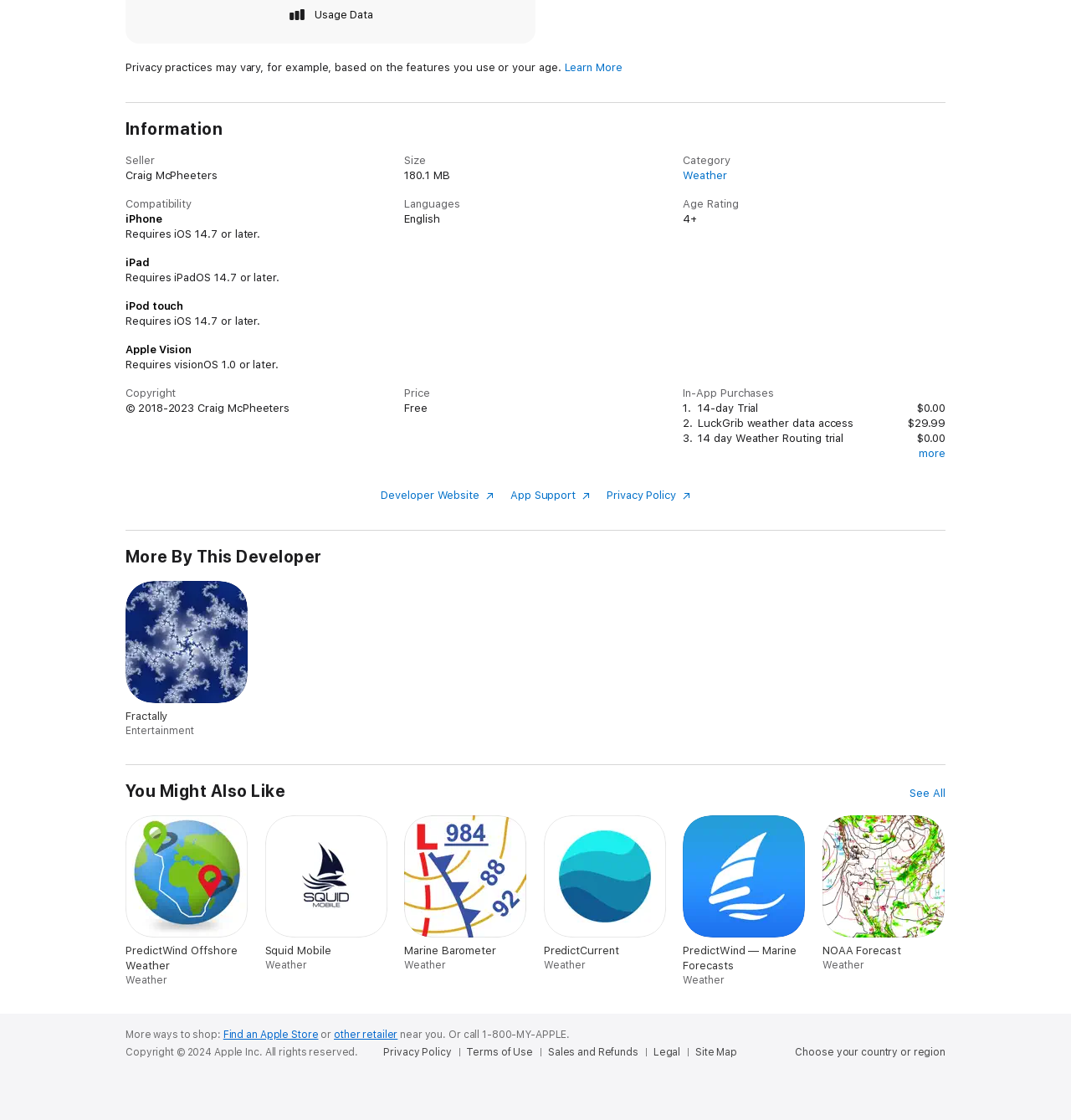What is the pricing model of LuckGrib?
Using the visual information, respond with a single word or phrase.

One-time charge